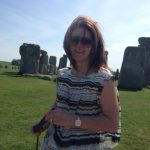What is the color of the sky in the background?
Provide a detailed answer to the question using information from the image.

The caption explicitly states that the image features a clear blue sky in the background, which suggests a serene and sunny atmosphere.